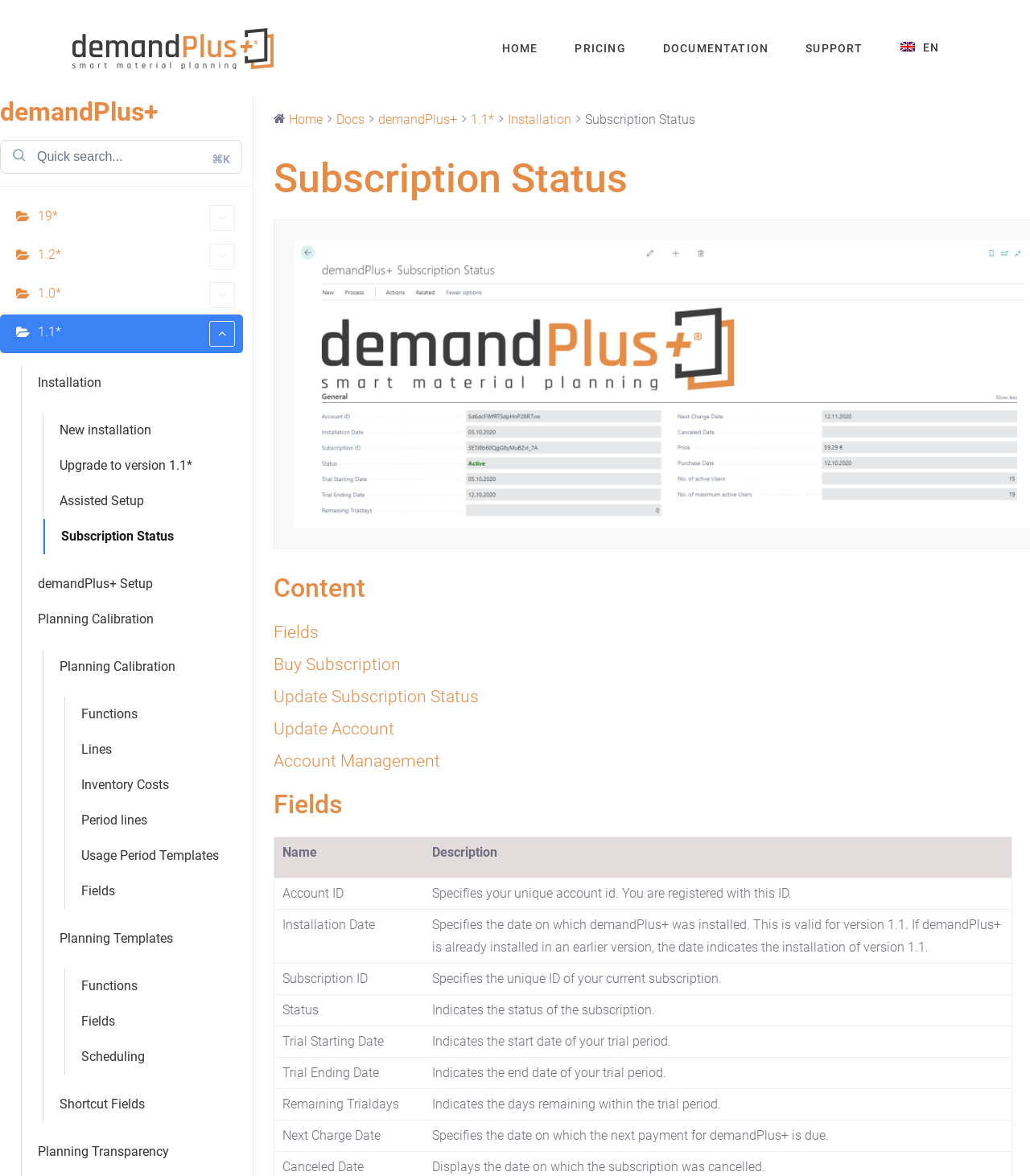Show the bounding box coordinates for the element that needs to be clicked to execute the following instruction: "Click on the 'HOME' link". Provide the coordinates in the form of four float numbers between 0 and 1, i.e., [left, top, right, bottom].

[0.469, 0.0, 0.54, 0.082]